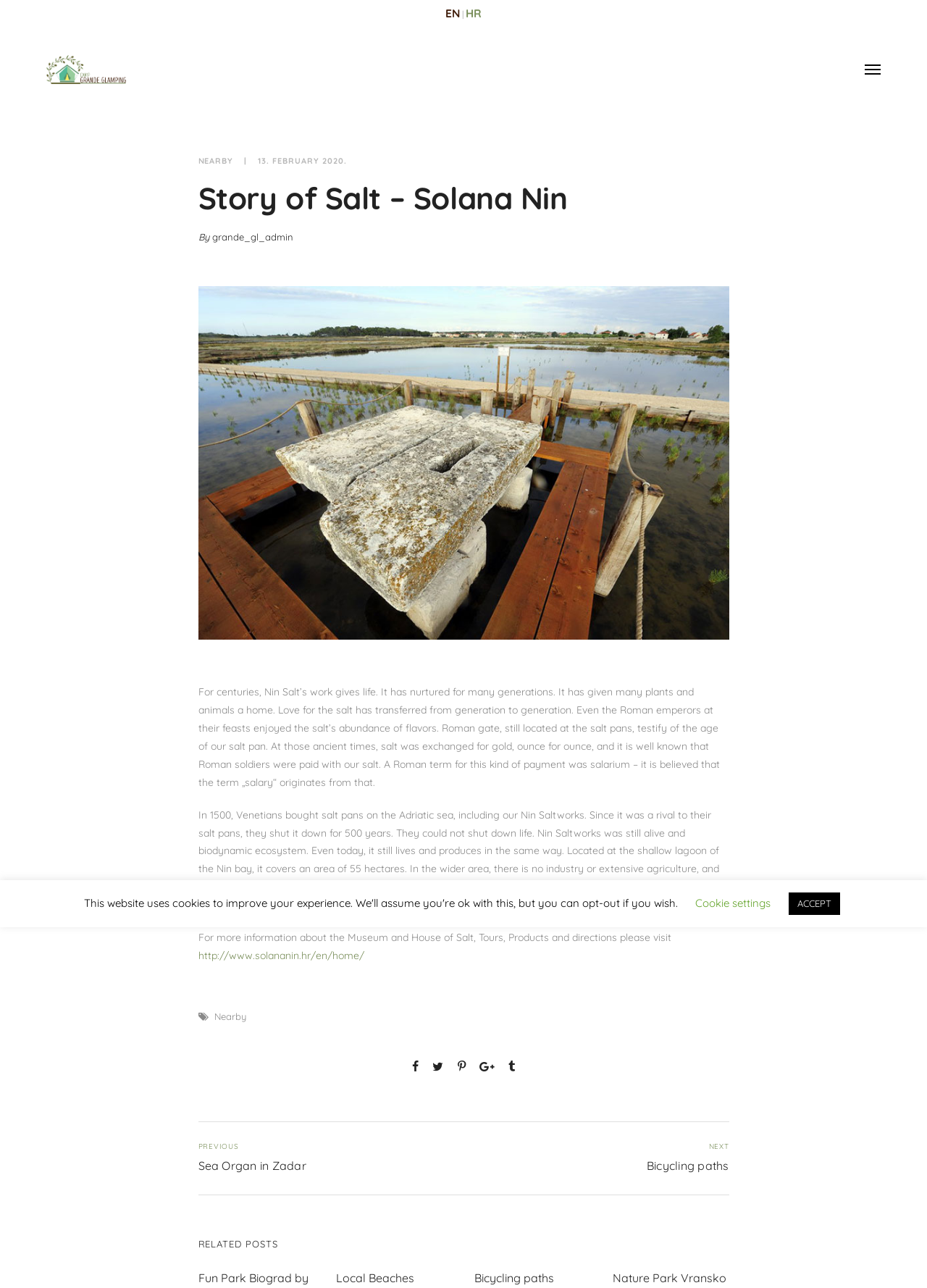Determine the main headline from the webpage and extract its text.

Story of Salt – Solana Nin